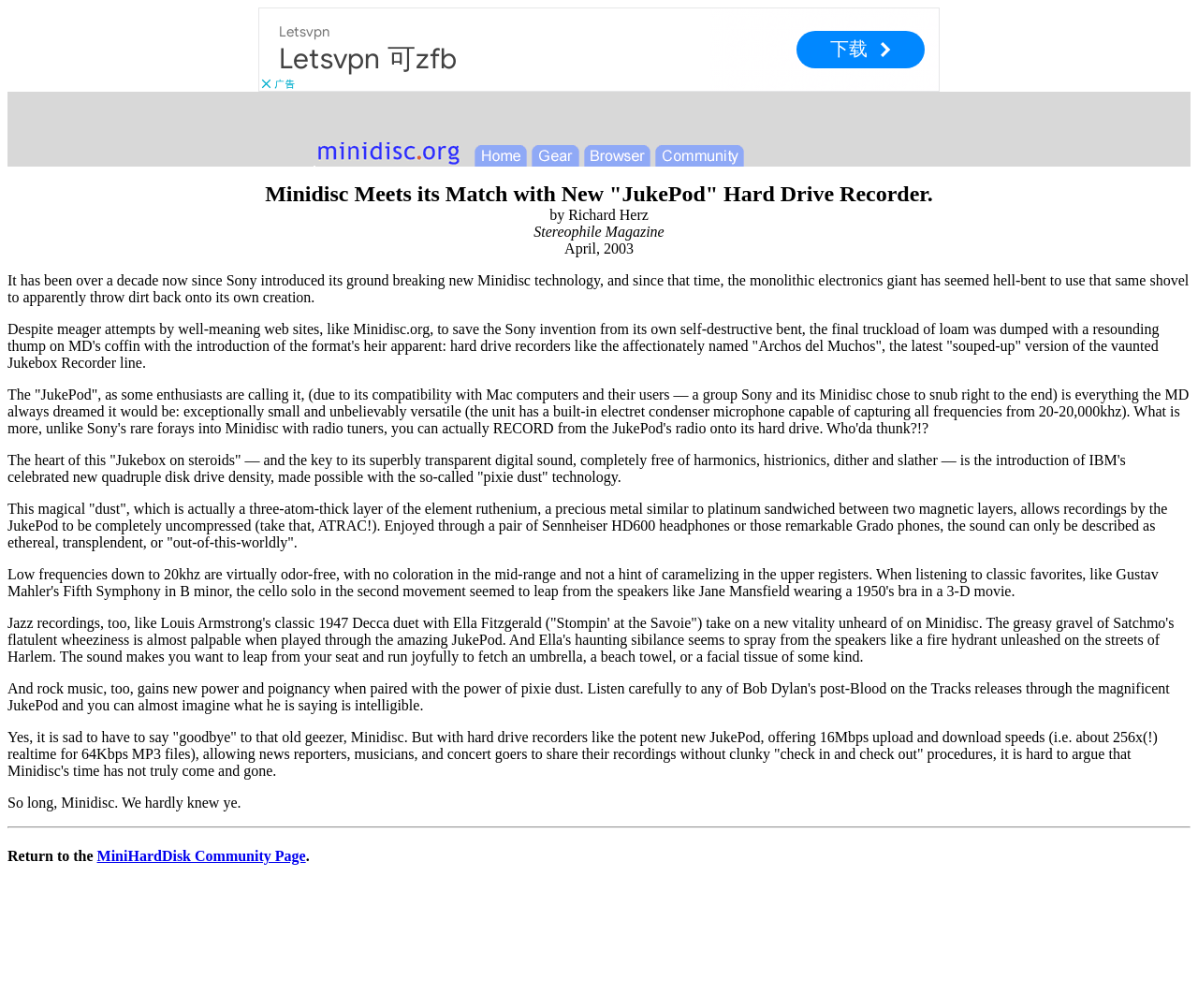Who is the author of the article?
Answer the question in a detailed and comprehensive manner.

The author's name is mentioned in the second paragraph of the article, which states 'by Richard Herz'.